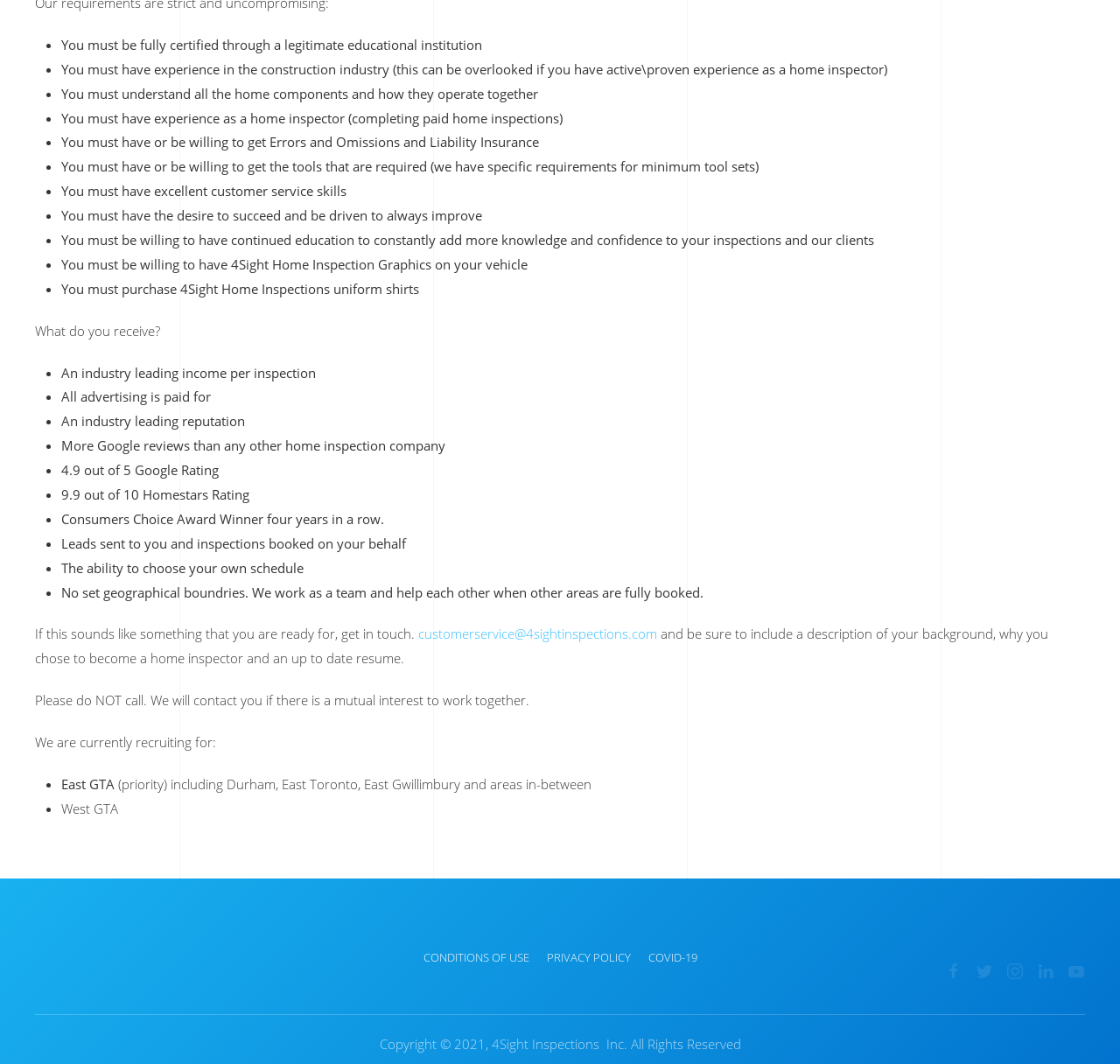Respond with a single word or phrase for the following question: 
What is the company's rating on Homestars?

9.9 out of 10